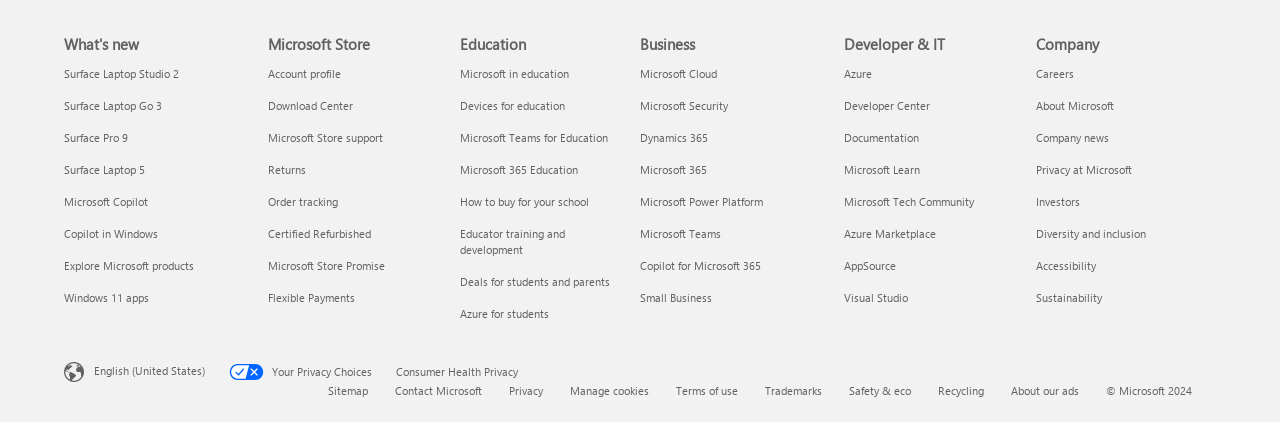Pinpoint the bounding box coordinates of the area that should be clicked to complete the following instruction: "View Surface Laptop Studio 2 what's new". The coordinates must be given as four float numbers between 0 and 1, i.e., [left, top, right, bottom].

[0.05, 0.156, 0.14, 0.191]